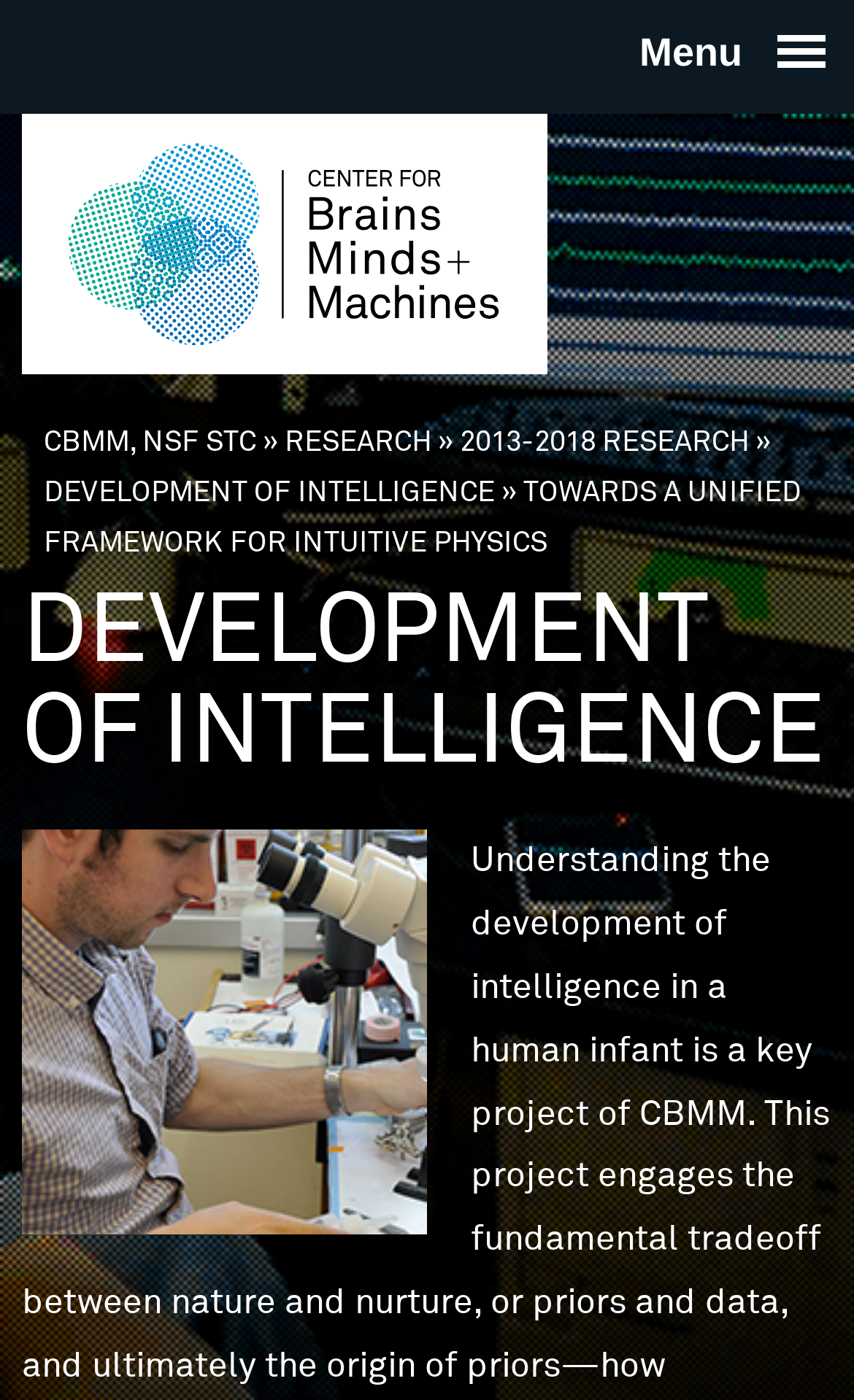Could you please study the image and provide a detailed answer to the question:
What is the title of the research project?

I found a static text element with the text 'TOWARDS A UNIFIED FRAMEWORK FOR INTUITIVE PHYSICS' which suggests that it is the title of the research project.